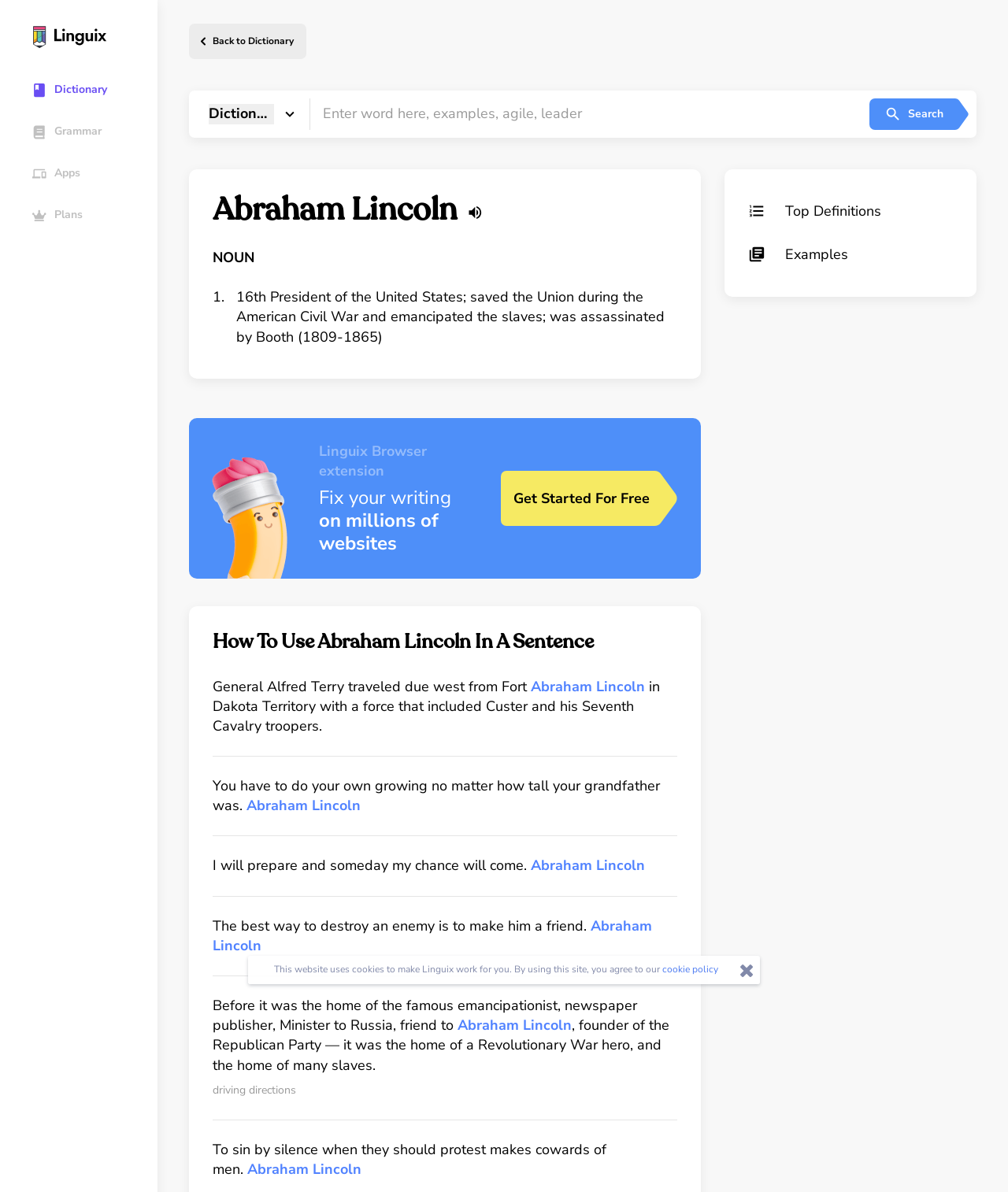Based on the image, provide a detailed and complete answer to the question: 
What is the name of the browser extension mentioned on the webpage?

I found this answer by looking at the text 'Linguix Browser extension' which is located below the heading 'Abraham Lincoln' and above the text 'Fix your writing on millions of websites'.